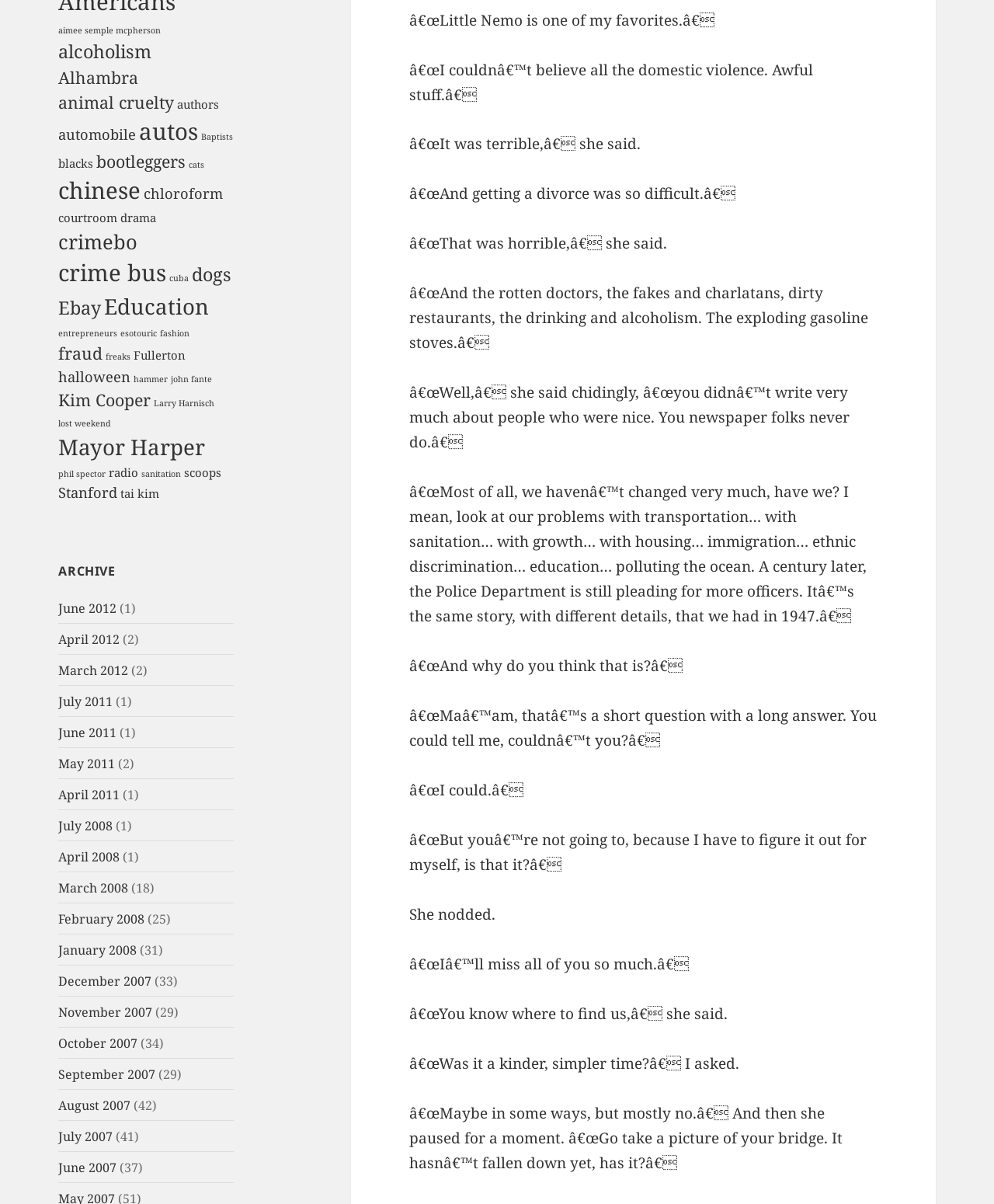Please answer the following question using a single word or phrase: How many 'scoops' are there?

4